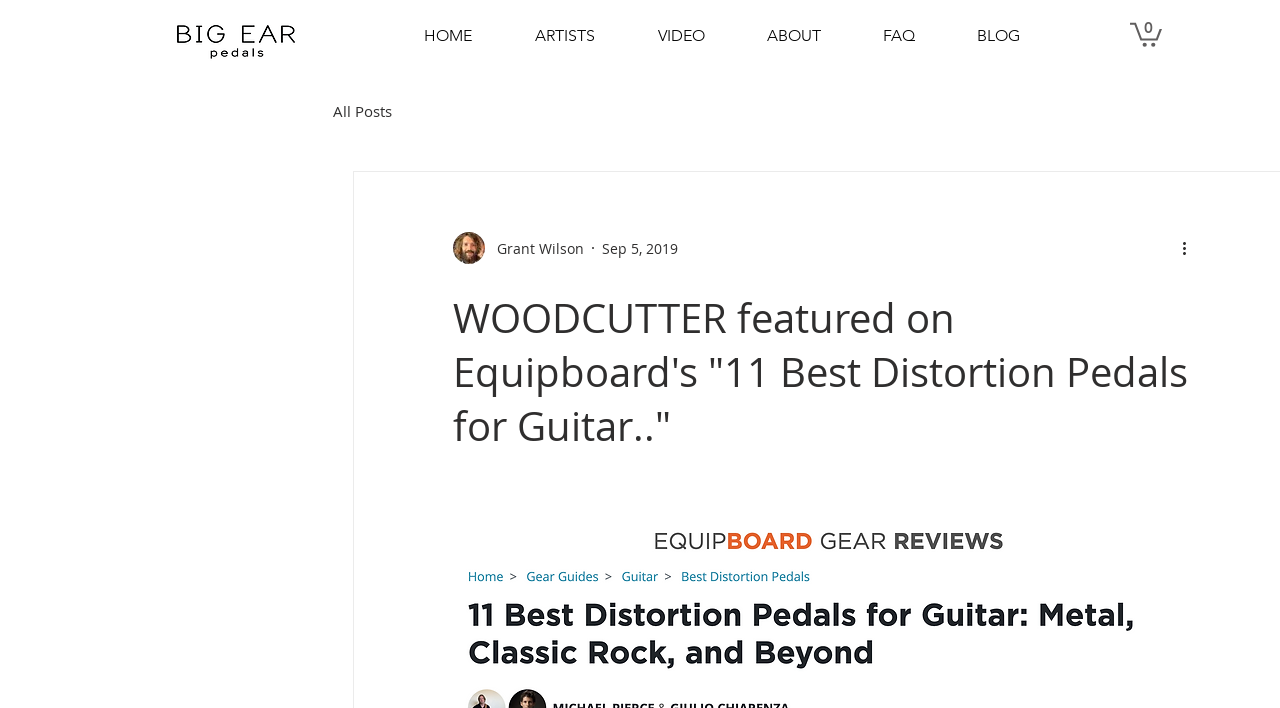Give a comprehensive overview of the webpage, including key elements.

The webpage appears to be a blog post from a website that sells guitar-related products. At the top left, there is a link to the website's homepage. Next to it, there is a navigation menu with links to various sections of the website, including "ARTISTS", "VIDEO", "ABOUT", "FAQ", and "BLOG". 

On the top right, there is a cart button with an icon, indicating that the website is an e-commerce platform. 

Below the navigation menu, there is a secondary navigation menu specific to the blog section, with a link to "All Posts". 

The main content of the blog post starts with a heading that reads "WOODCUTTER featured on Equipboard's '11 Best Distortion Pedals for Guitar..'". Below the heading, there is an image of the writer, Grant Wilson, accompanied by his name and the date of the post, September 5, 2019. 

The blog post itself is not explicitly described in the accessibility tree, but it likely contains text describing the achievement of being featured on Equipboard's list of best distortion pedals for guitar. At the bottom right of the post, there is a "More actions" button with an icon.